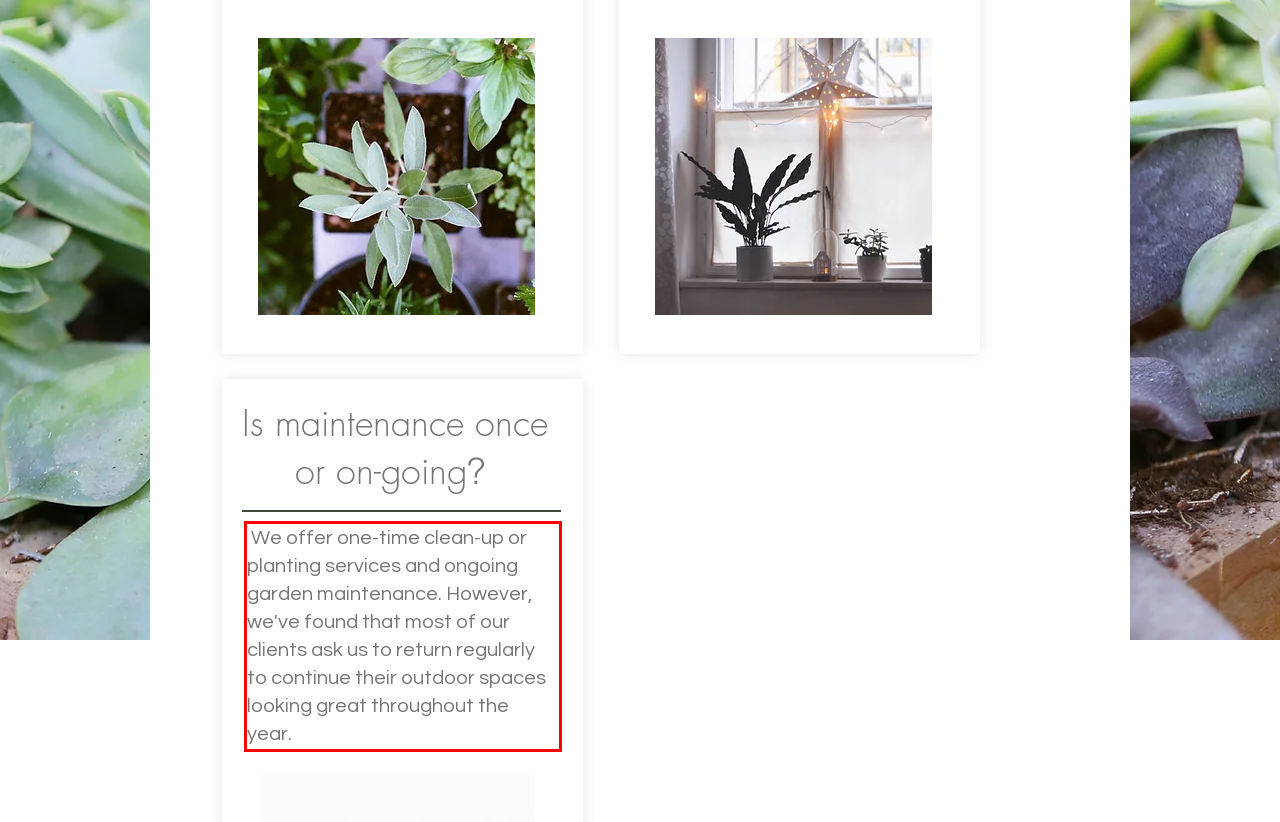Using the provided screenshot of a webpage, recognize and generate the text found within the red rectangle bounding box.

We offer one-time clean-up or planting services and ongoing garden maintenance. However, we've found that most of our clients ask us to return regularly to continue their outdoor spaces looking great throughout the year.